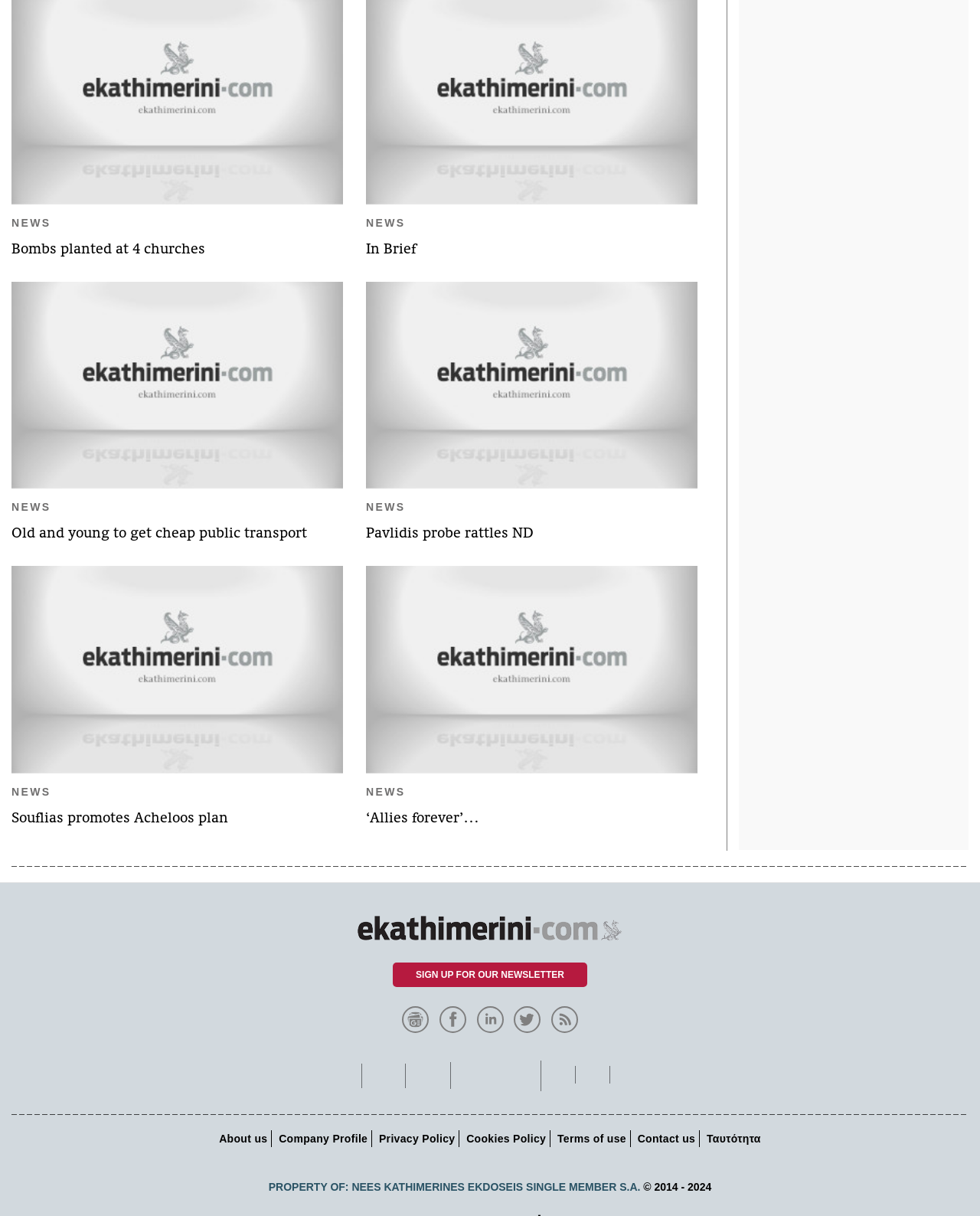Based on the element description: "Sign up for our Newsletter", identify the bounding box coordinates for this UI element. The coordinates must be four float numbers between 0 and 1, listed as [left, top, right, bottom].

[0.401, 0.792, 0.599, 0.812]